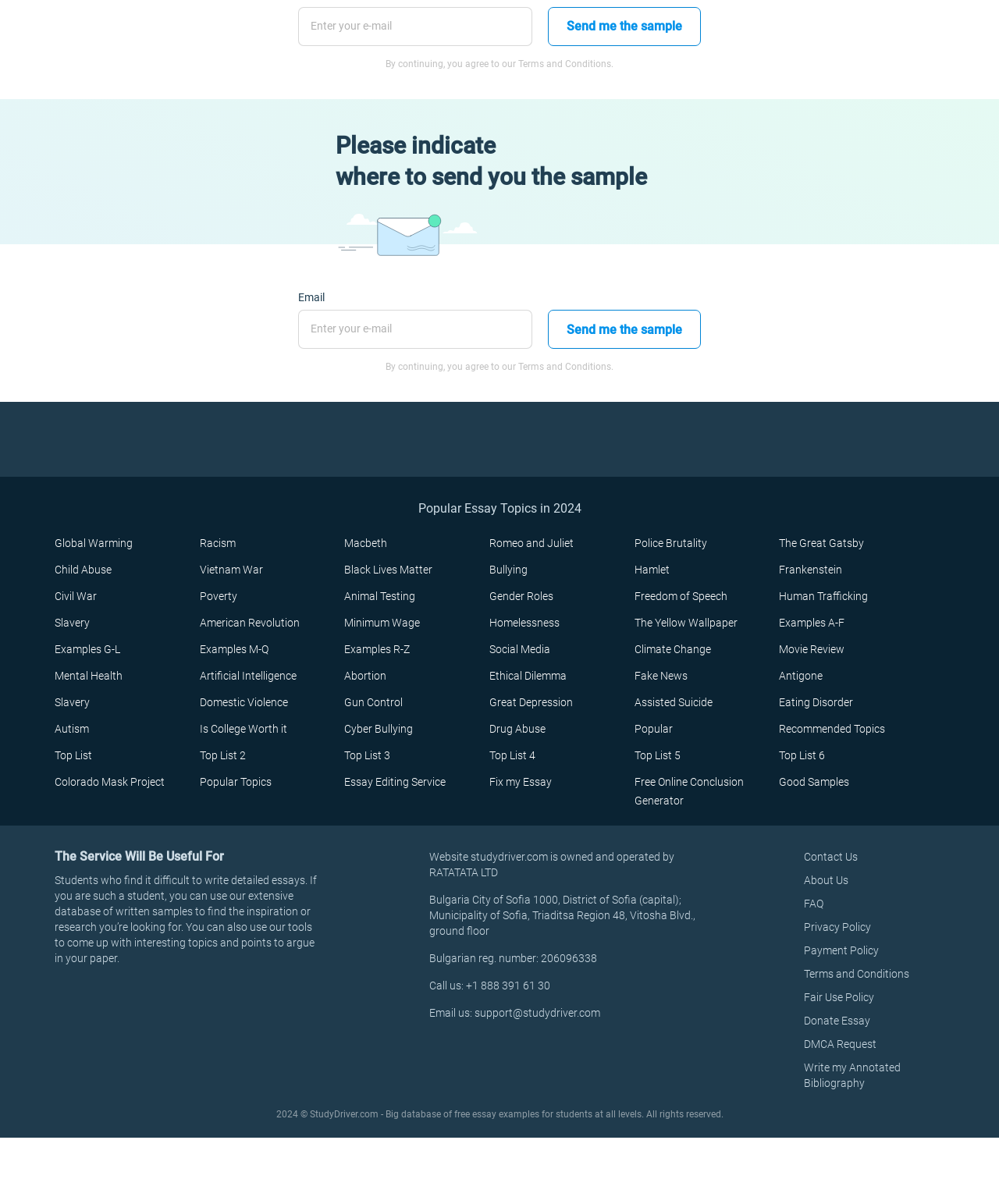Find and provide the bounding box coordinates for the UI element described here: "Send me the sample". The coordinates should be given as four float numbers between 0 and 1: [left, top, right, bottom].

[0.546, 0.313, 0.704, 0.345]